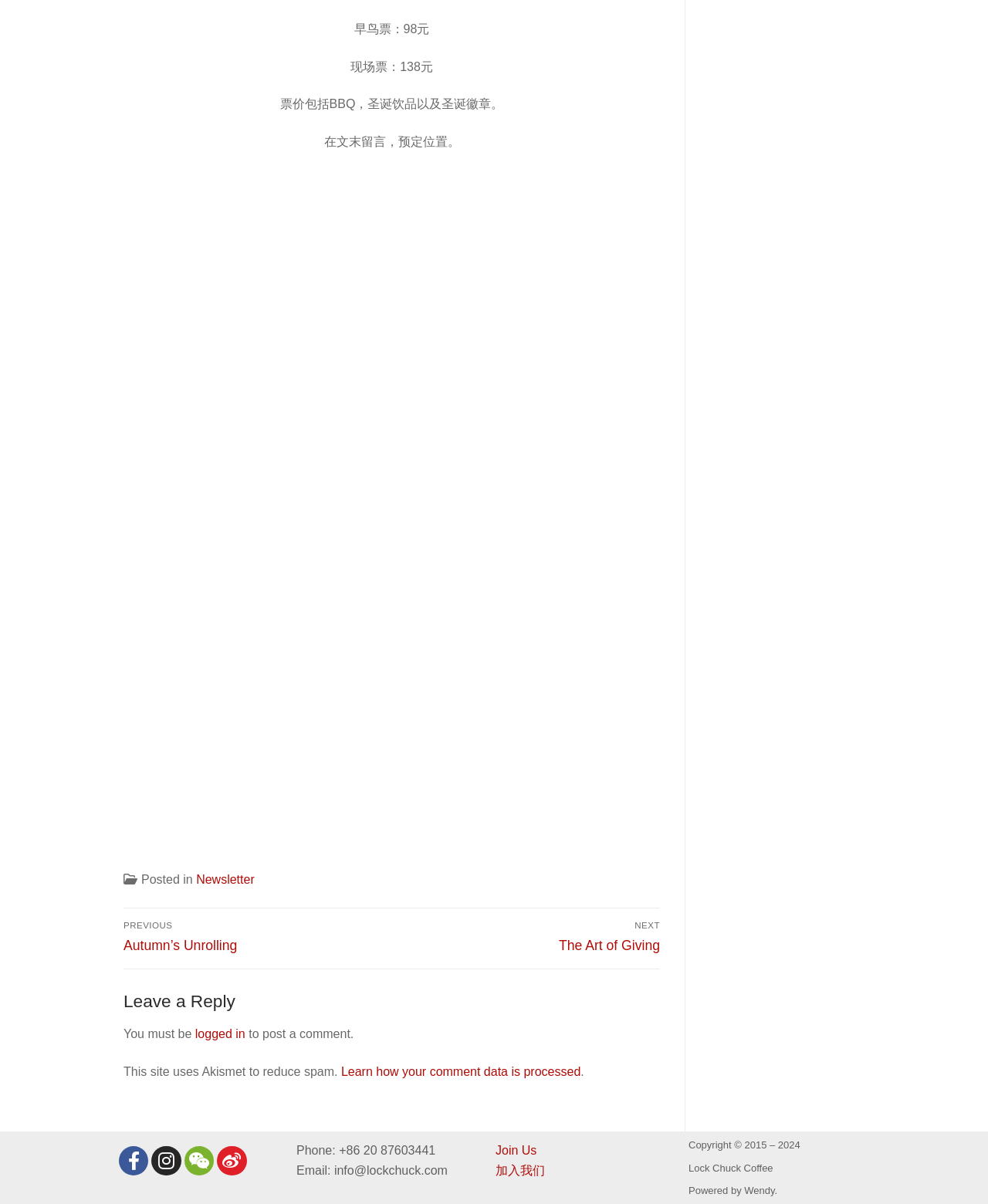Find the bounding box coordinates corresponding to the UI element with the description: "Previous Previous post: Autumn’s Unrolling". The coordinates should be formatted as [left, top, right, bottom], with values as floats between 0 and 1.

[0.125, 0.765, 0.391, 0.791]